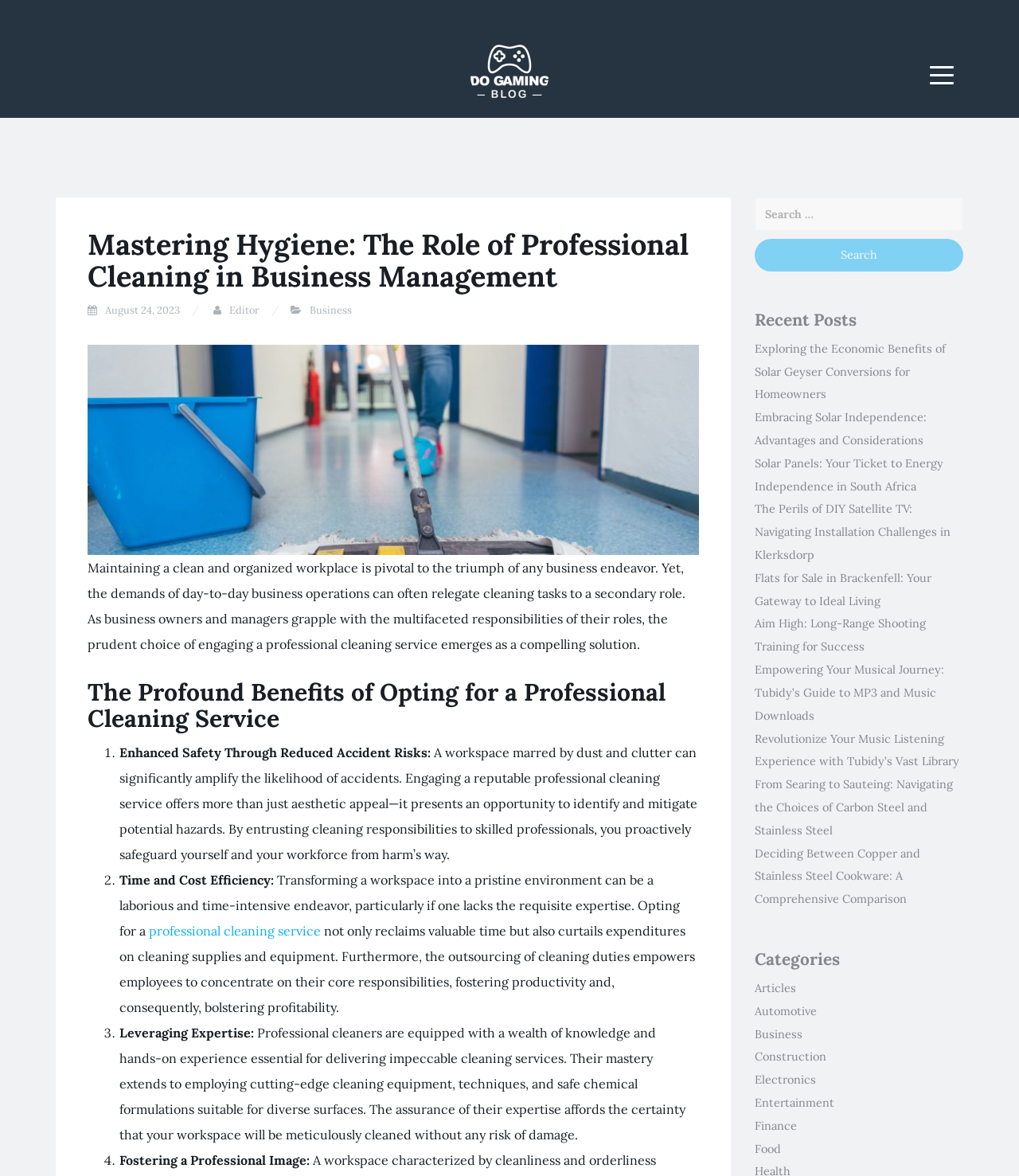Find the bounding box of the element with the following description: "Do Gaming Blog". The coordinates must be four float numbers between 0 and 1, formatted as [left, top, right, bottom].

[0.359, 0.031, 0.573, 0.062]